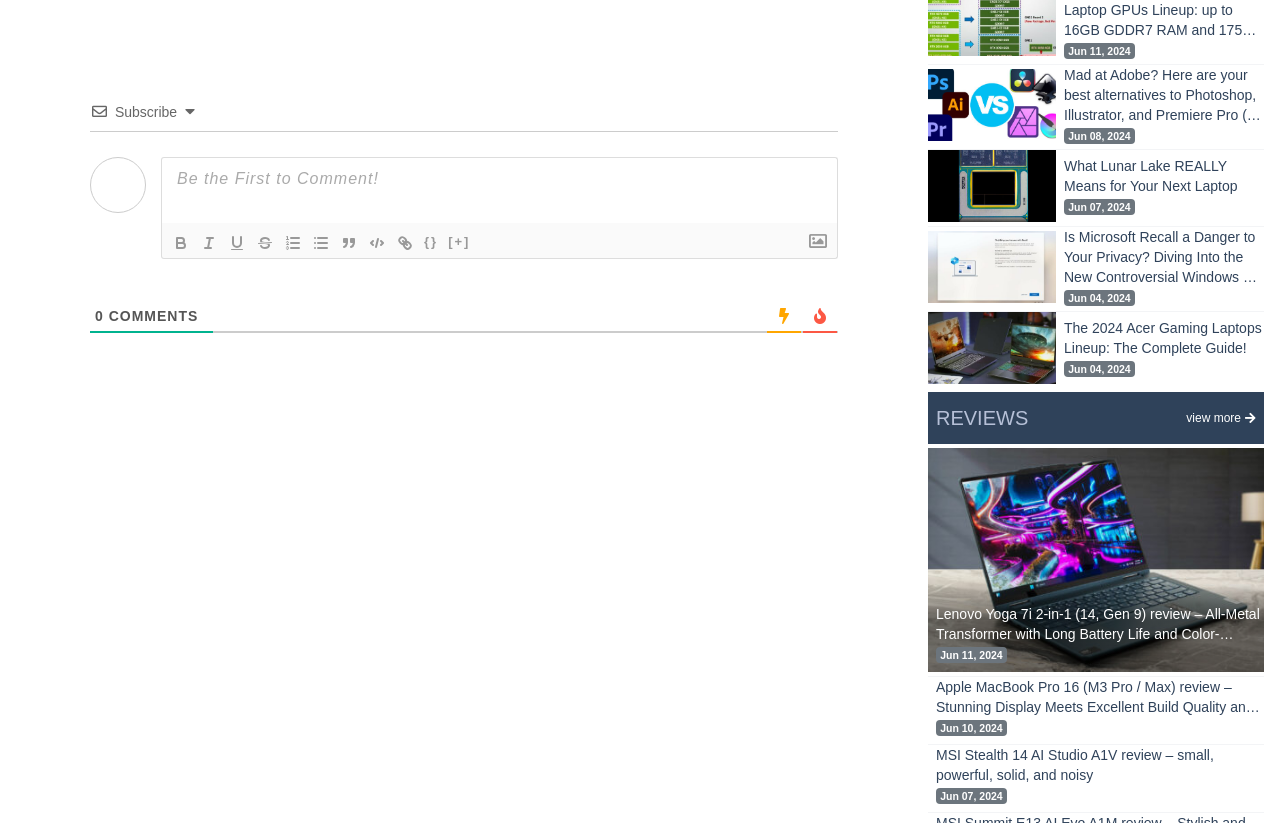Specify the bounding box coordinates of the element's region that should be clicked to achieve the following instruction: "Contact us". The bounding box coordinates consist of four float numbers between 0 and 1, in the format [left, top, right, bottom].

None